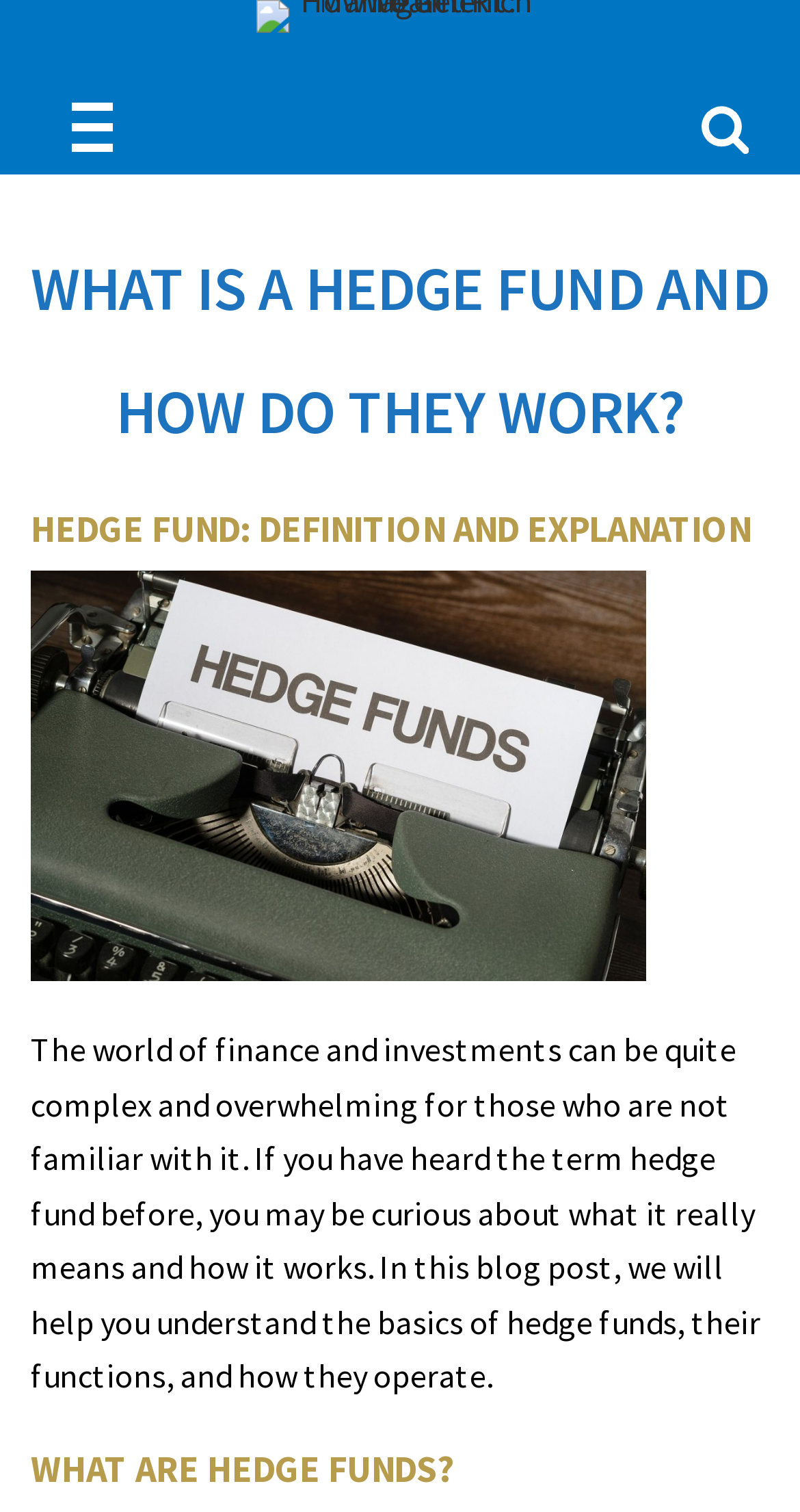What is the main topic of this blog post?
Using the image, answer in one word or phrase.

Hedge funds